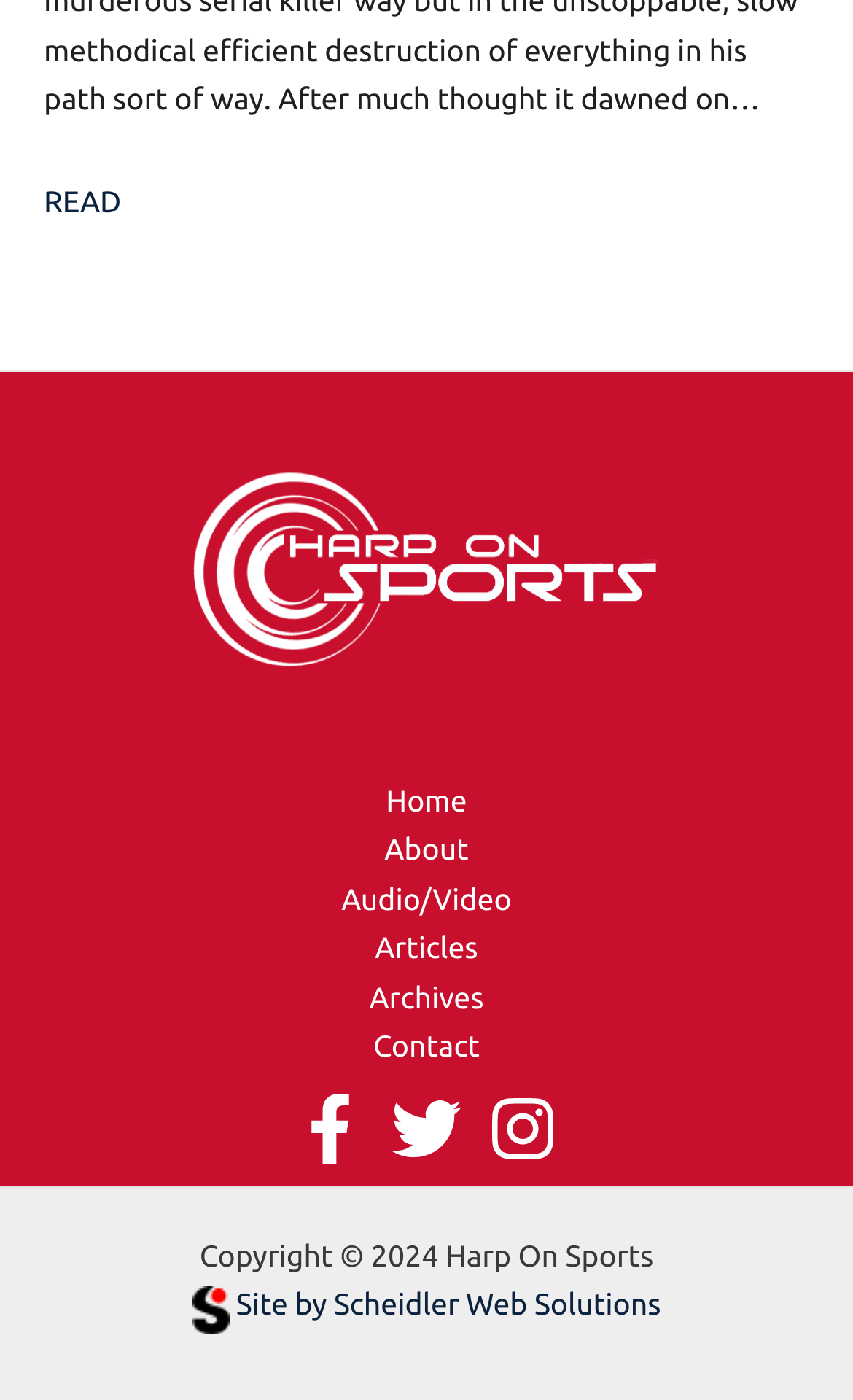Find the bounding box coordinates of the UI element according to this description: "Home".

[0.401, 0.554, 0.599, 0.589]